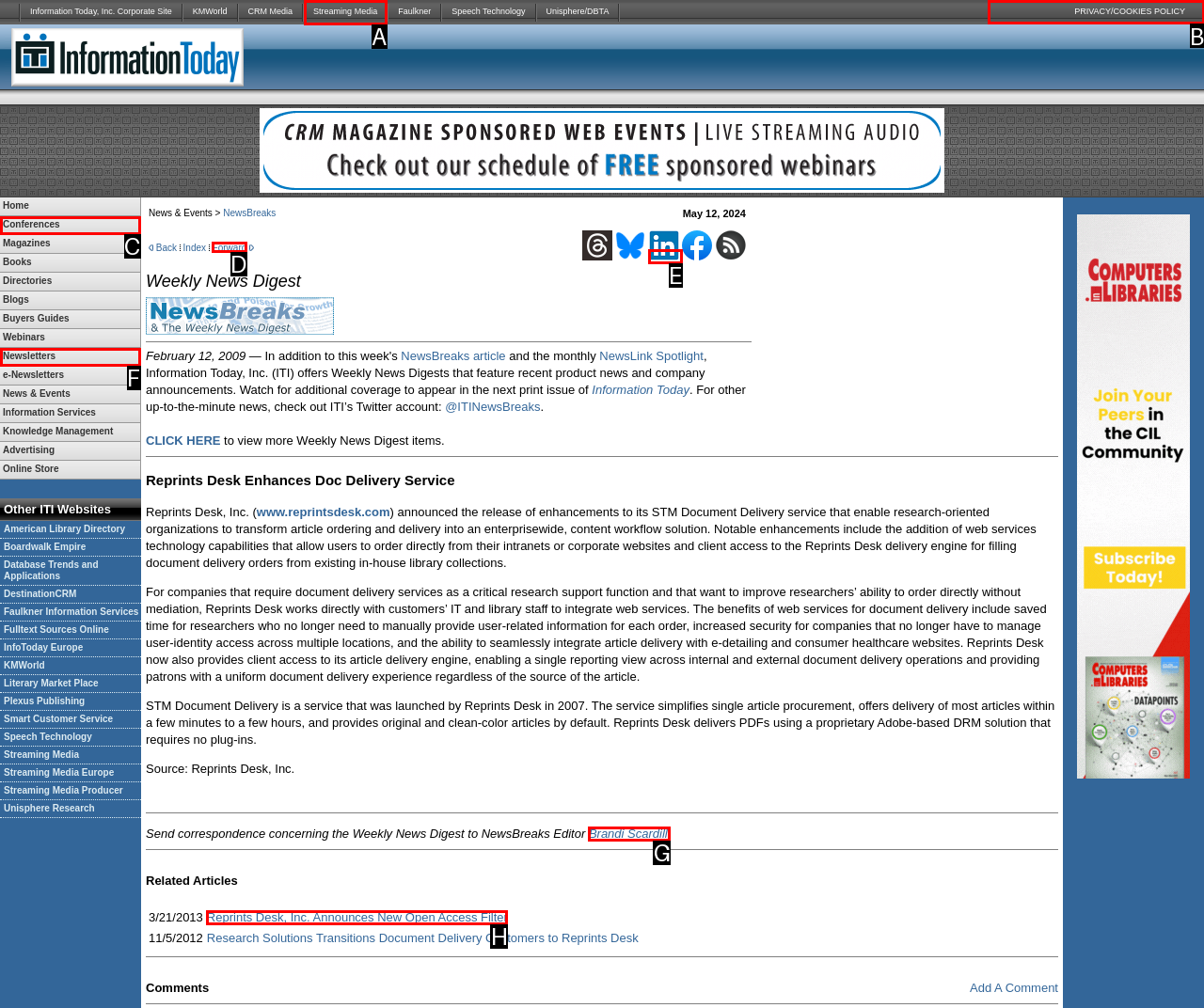Select the correct HTML element to complete the following task: Click PRIVACY/COOKIES POLICY
Provide the letter of the choice directly from the given options.

B